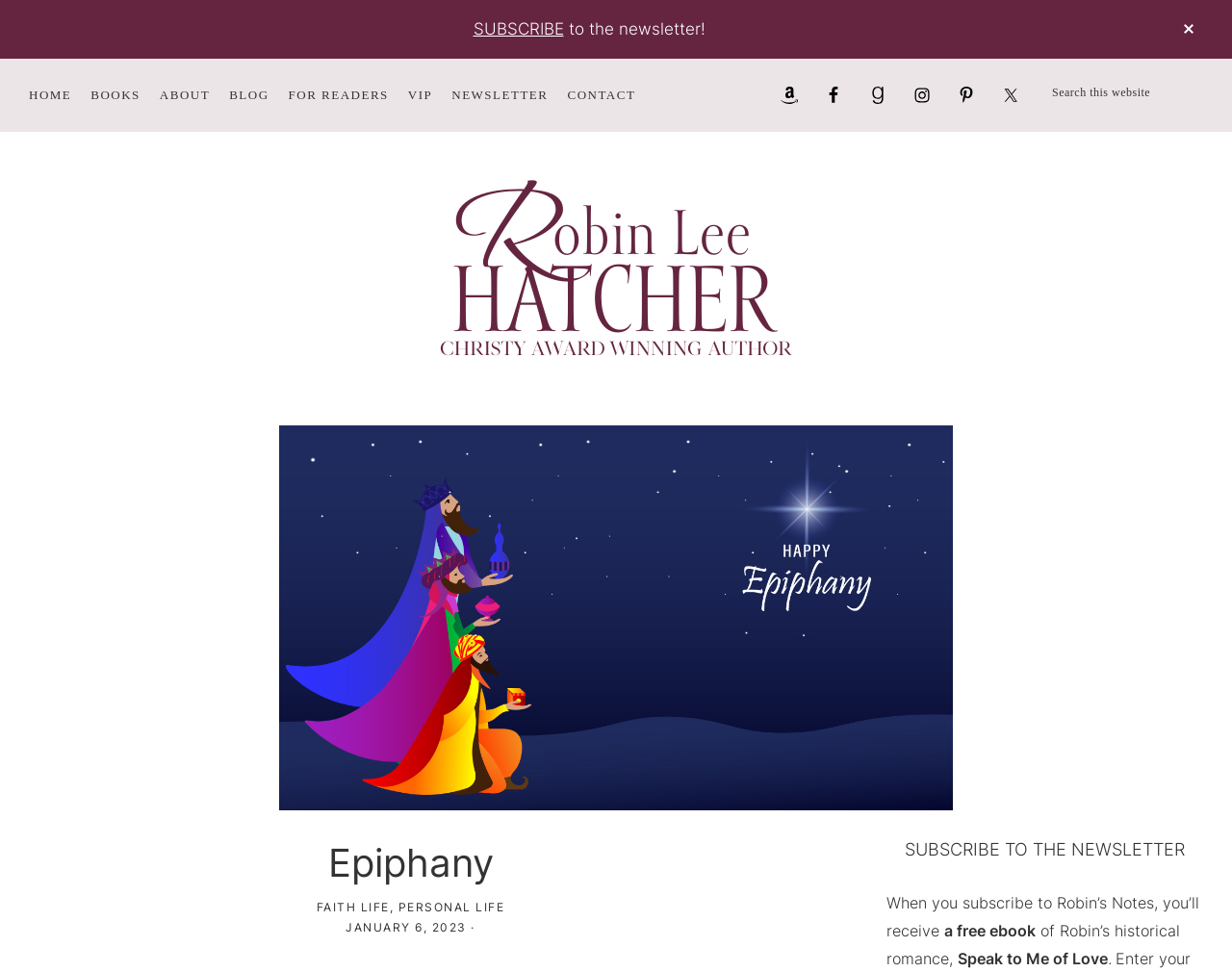Please identify the bounding box coordinates of the element on the webpage that should be clicked to follow this instruction: "Click on the link to the main article". The bounding box coordinates should be given as four float numbers between 0 and 1, formatted as [left, top, right, bottom].

None